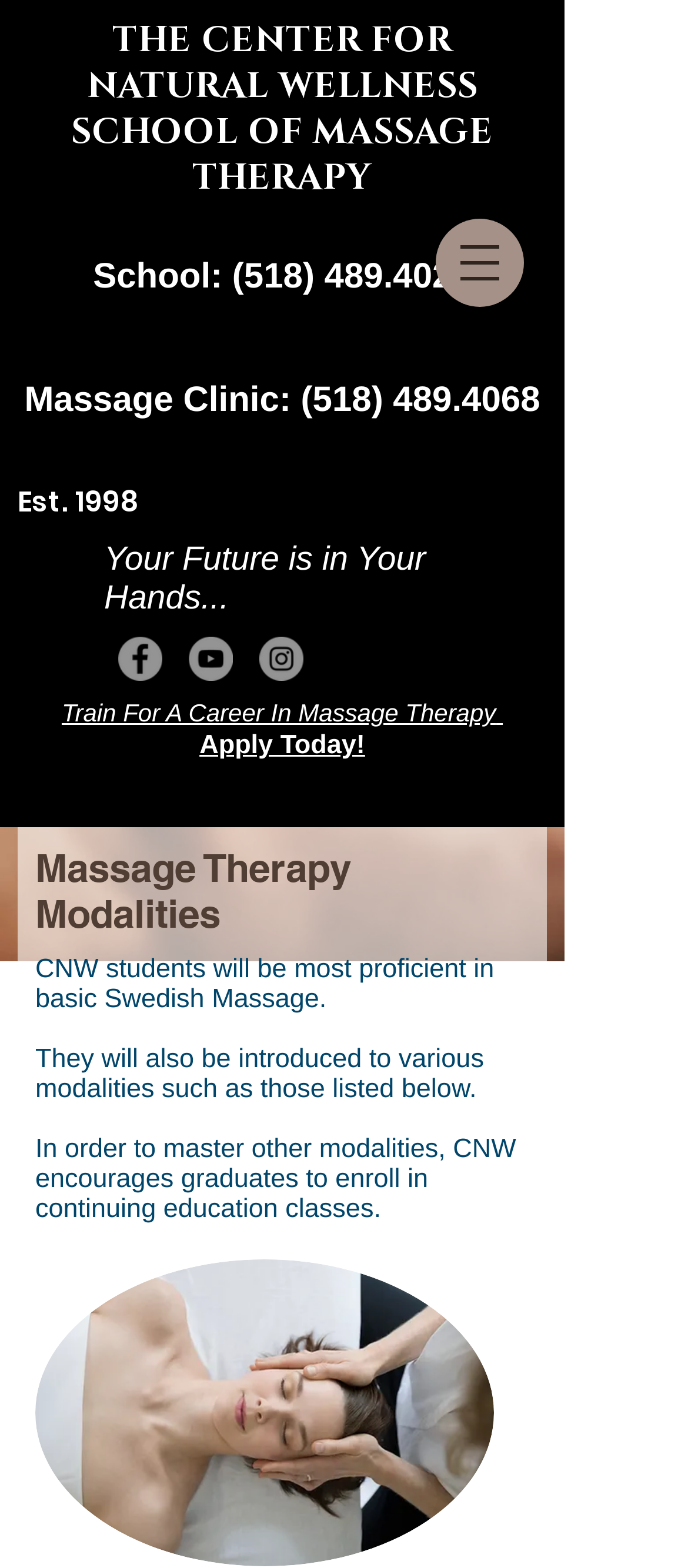Identify the bounding box coordinates for the UI element described as: "(518) 489.4026".

[0.337, 0.164, 0.685, 0.189]